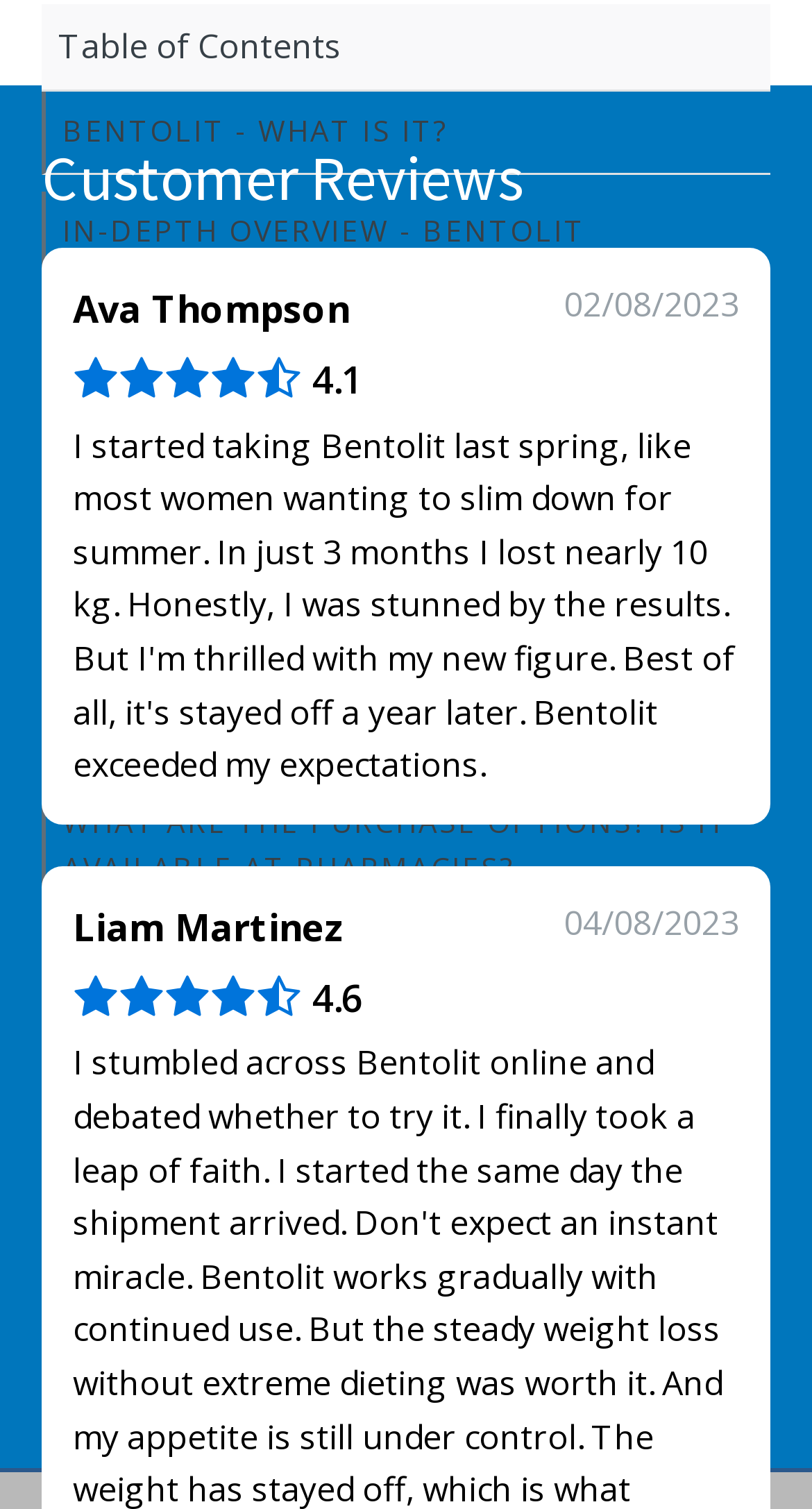Could you determine the bounding box coordinates of the clickable element to complete the instruction: "Click on the 4.1 rating star"? Provide the coordinates as four float numbers between 0 and 1, i.e., [left, top, right, bottom].

[0.385, 0.234, 0.446, 0.267]